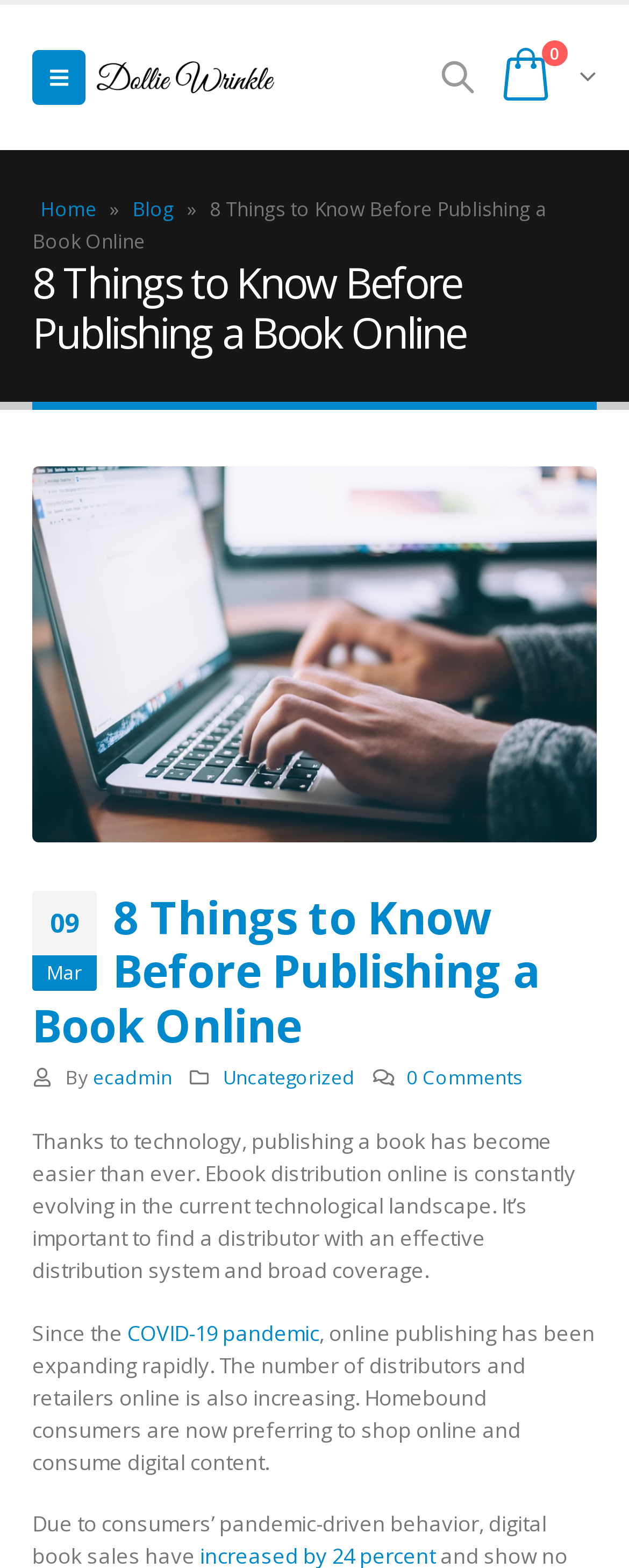Using the description "COVID-19 pandemic", locate and provide the bounding box of the UI element.

[0.203, 0.84, 0.508, 0.859]